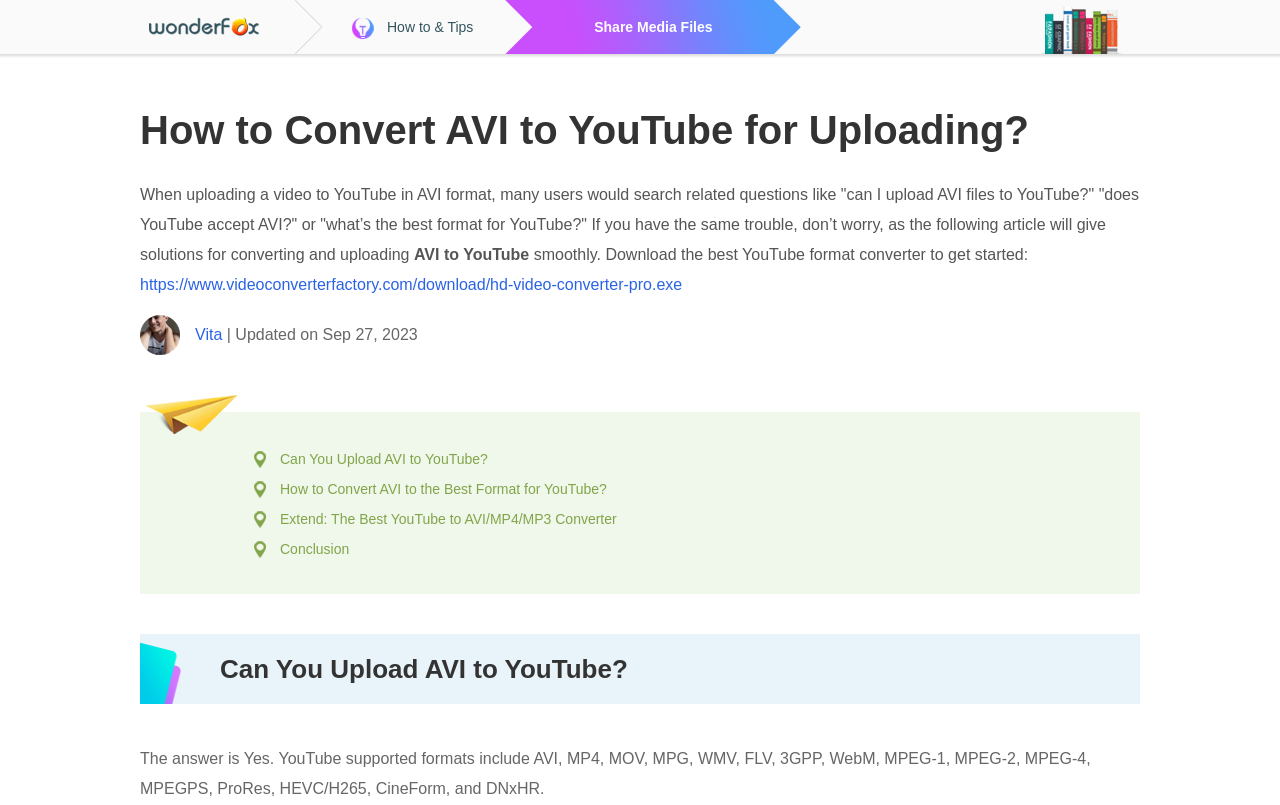Find the bounding box coordinates of the clickable region needed to perform the following instruction: "Check the details about How to Convert AVI to the Best Format for YouTube?". The coordinates should be provided as four float numbers between 0 and 1, i.e., [left, top, right, bottom].

[0.219, 0.598, 0.474, 0.617]